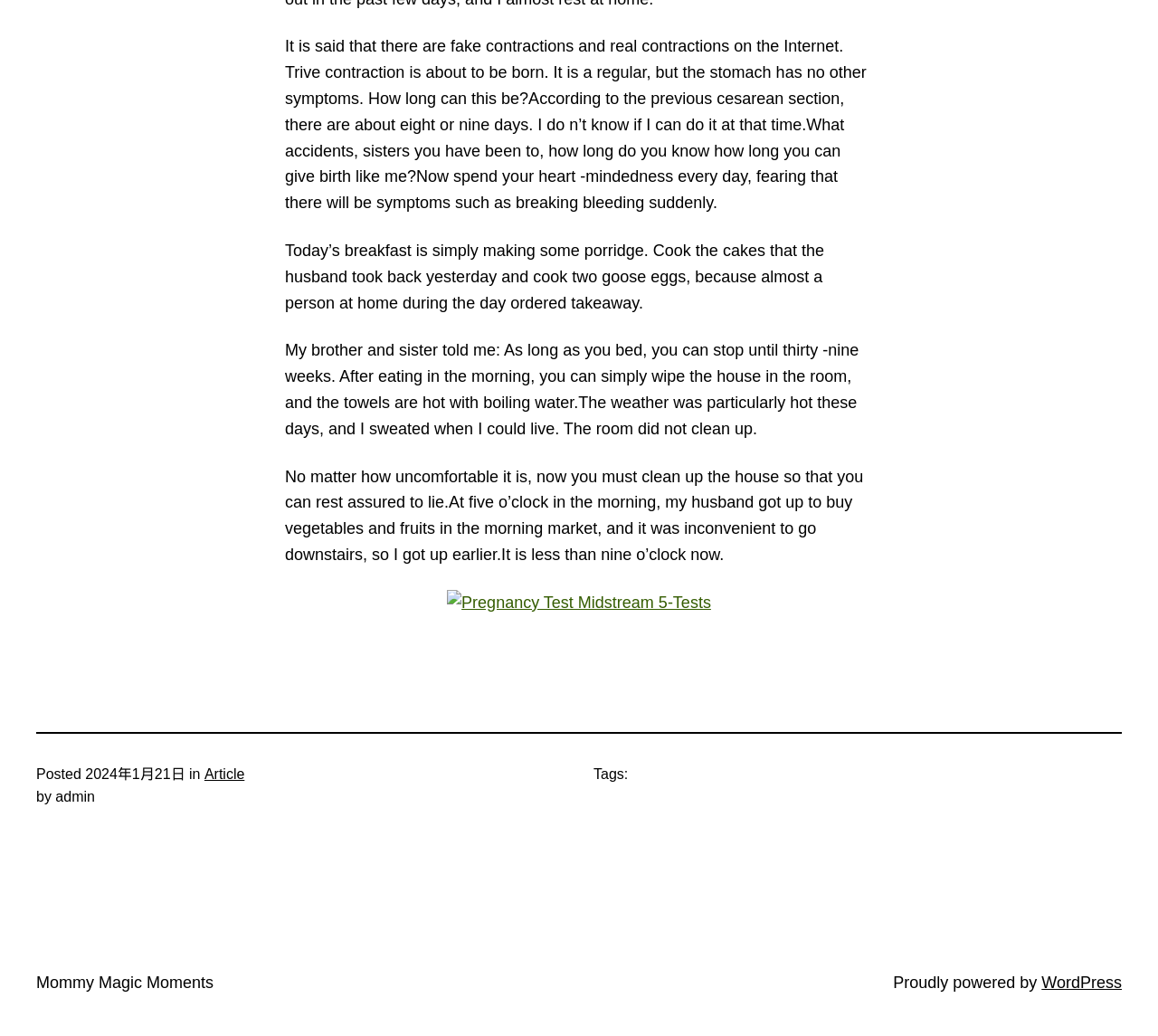What is the author's current activity?
Look at the screenshot and respond with a single word or phrase.

Cleaning the house